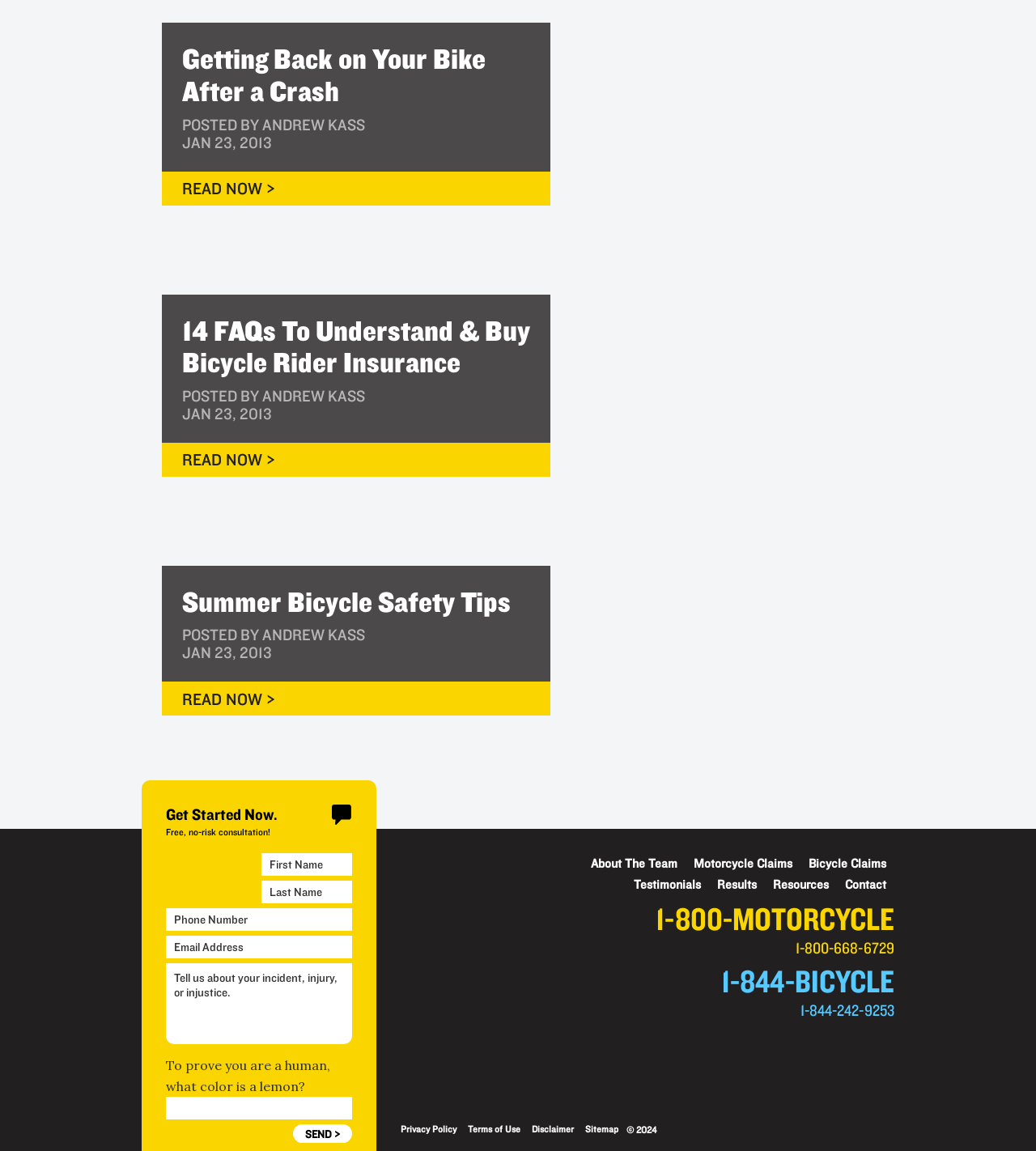Provide your answer to the question using just one word or phrase: What are the two phone numbers provided?

1-800-MOTORCYCLE and 1-844-BICYCLE